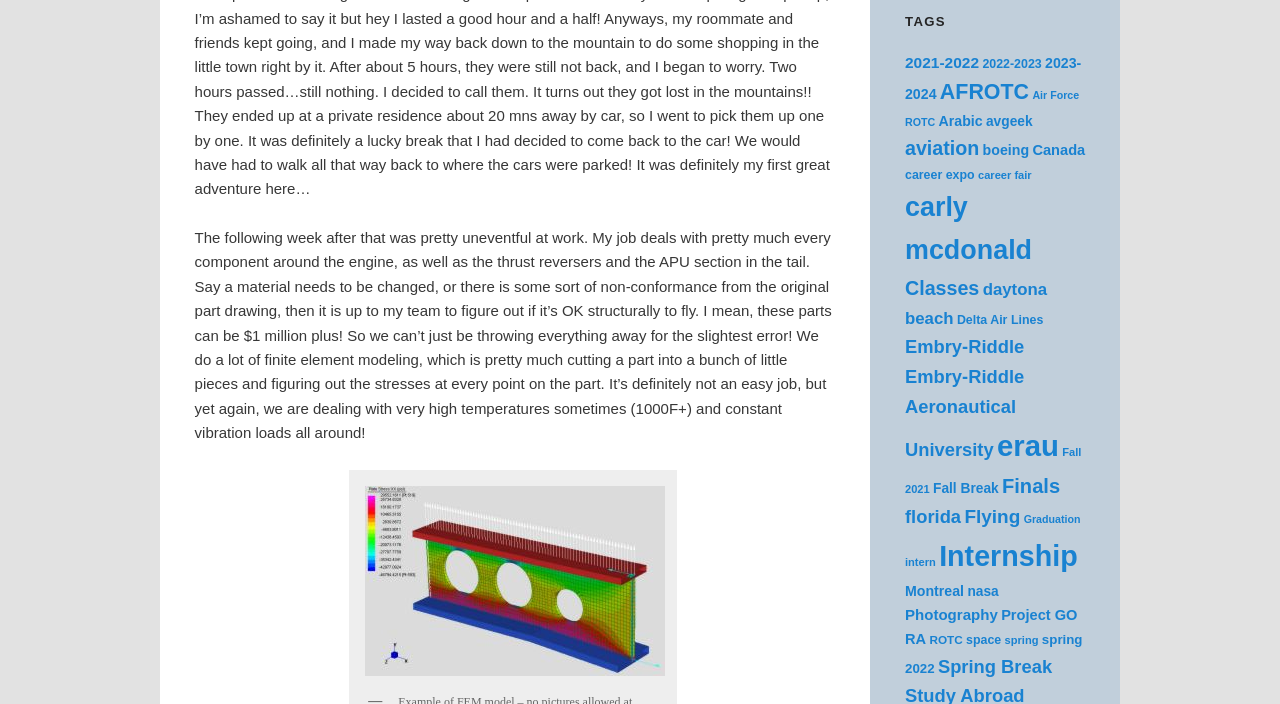Please find the bounding box coordinates of the clickable region needed to complete the following instruction: "View the 'AFROTC' category". The bounding box coordinates must consist of four float numbers between 0 and 1, i.e., [left, top, right, bottom].

[0.734, 0.114, 0.804, 0.148]